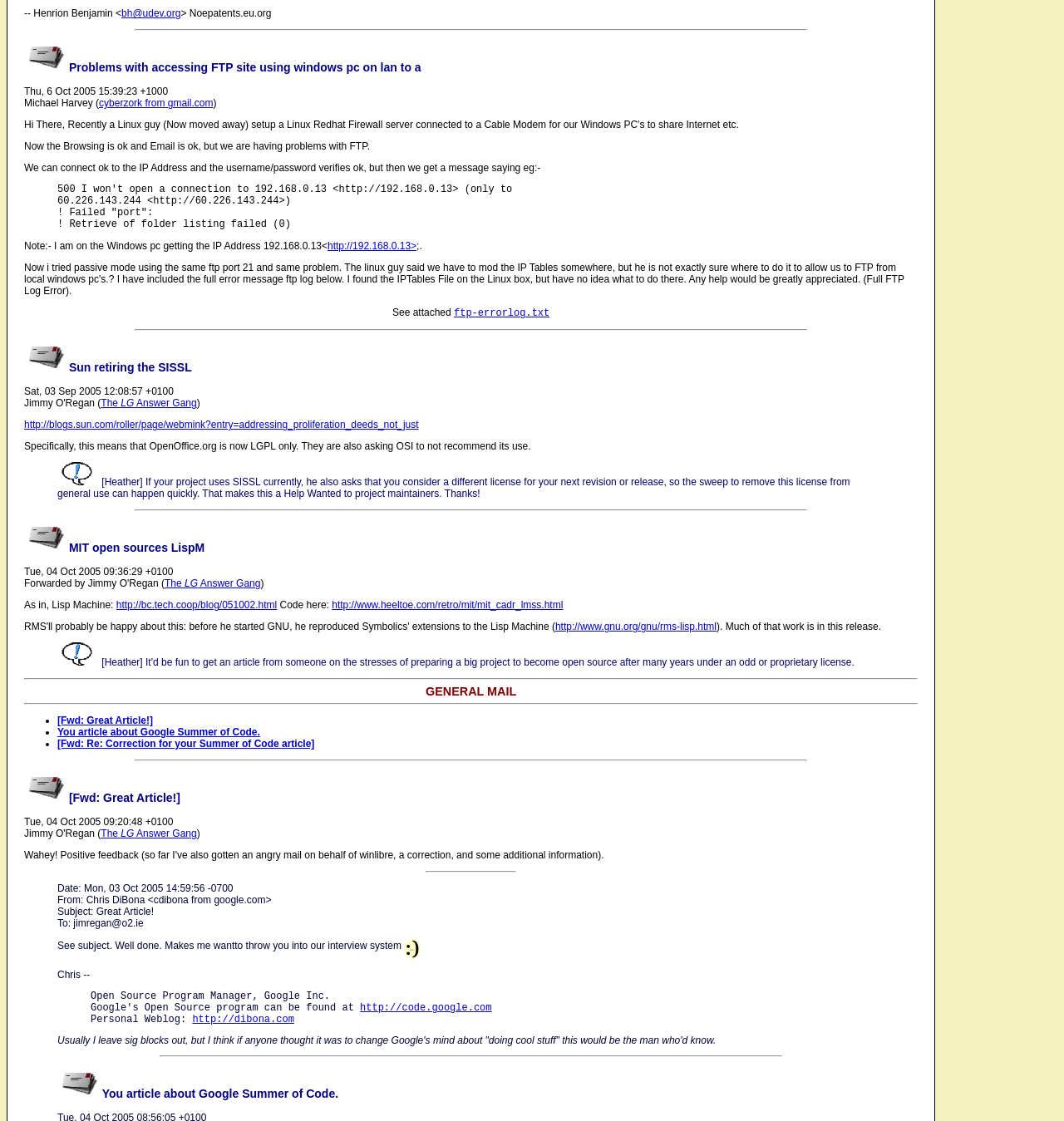Can you provide the bounding box coordinates for the element that should be clicked to implement the instruction: "Check the email from Chris DiBona"?

[0.054, 0.788, 0.219, 0.798]